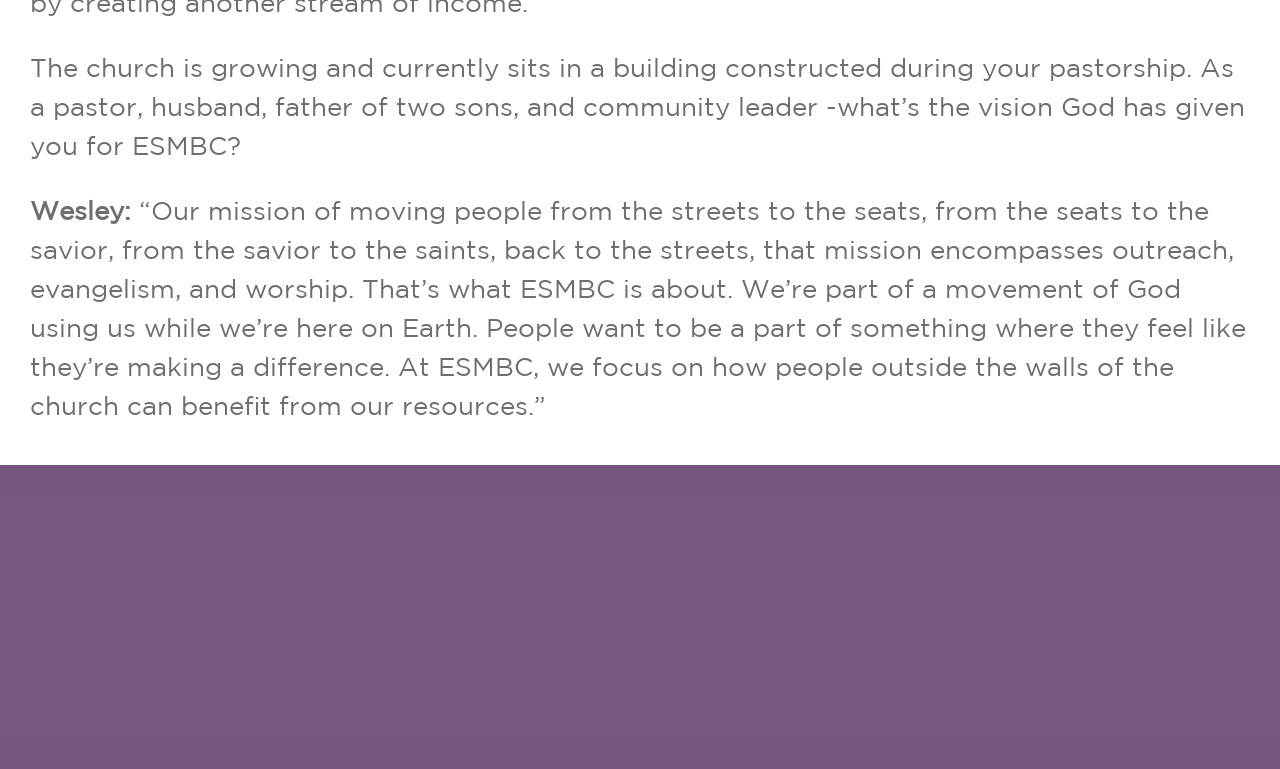Identify the bounding box coordinates of the area you need to click to perform the following instruction: "Click on the 'GIVE' link".

[0.558, 0.815, 0.599, 0.856]